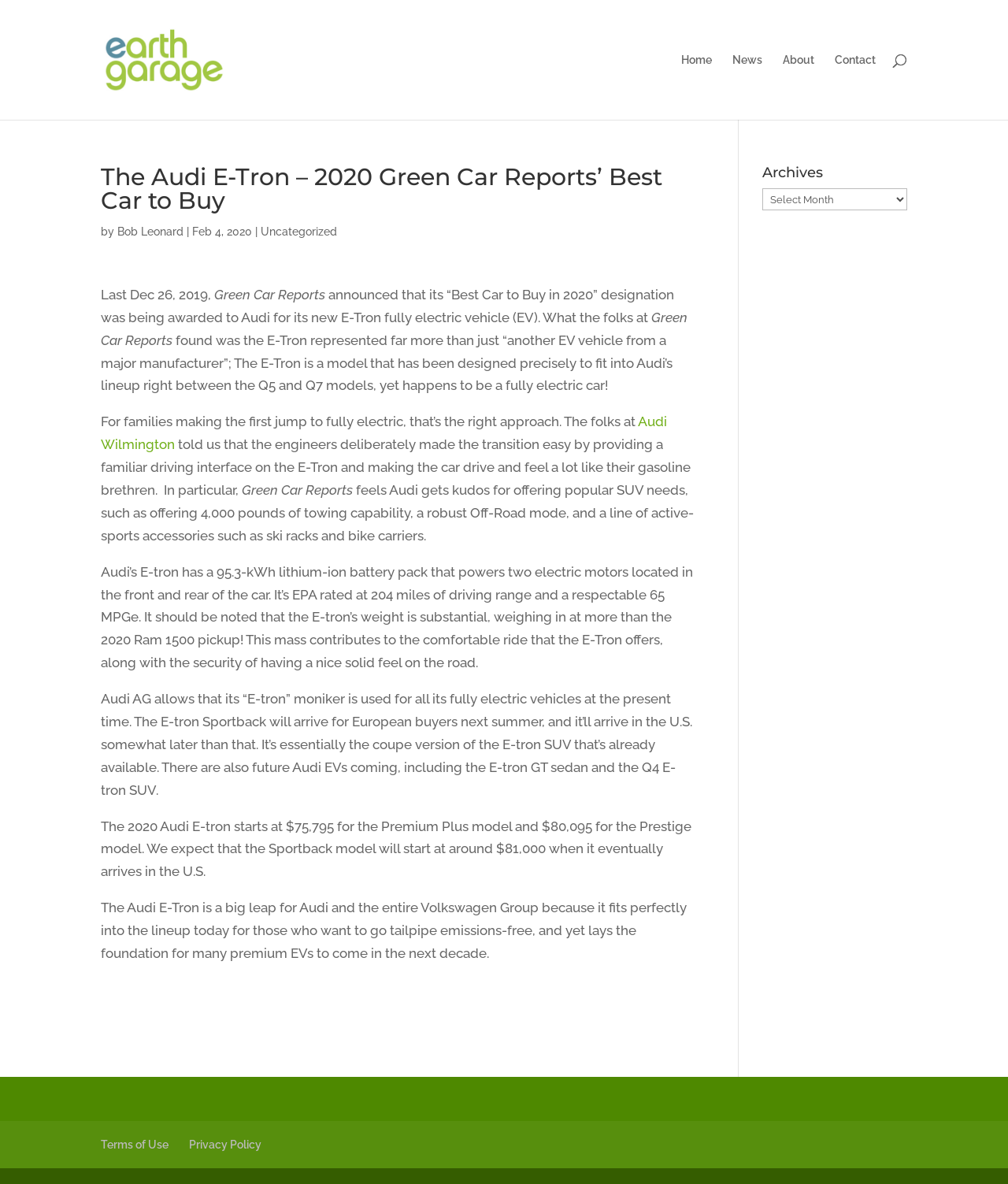Pinpoint the bounding box coordinates for the area that should be clicked to perform the following instruction: "visit Audi Wilmington".

[0.1, 0.35, 0.662, 0.382]